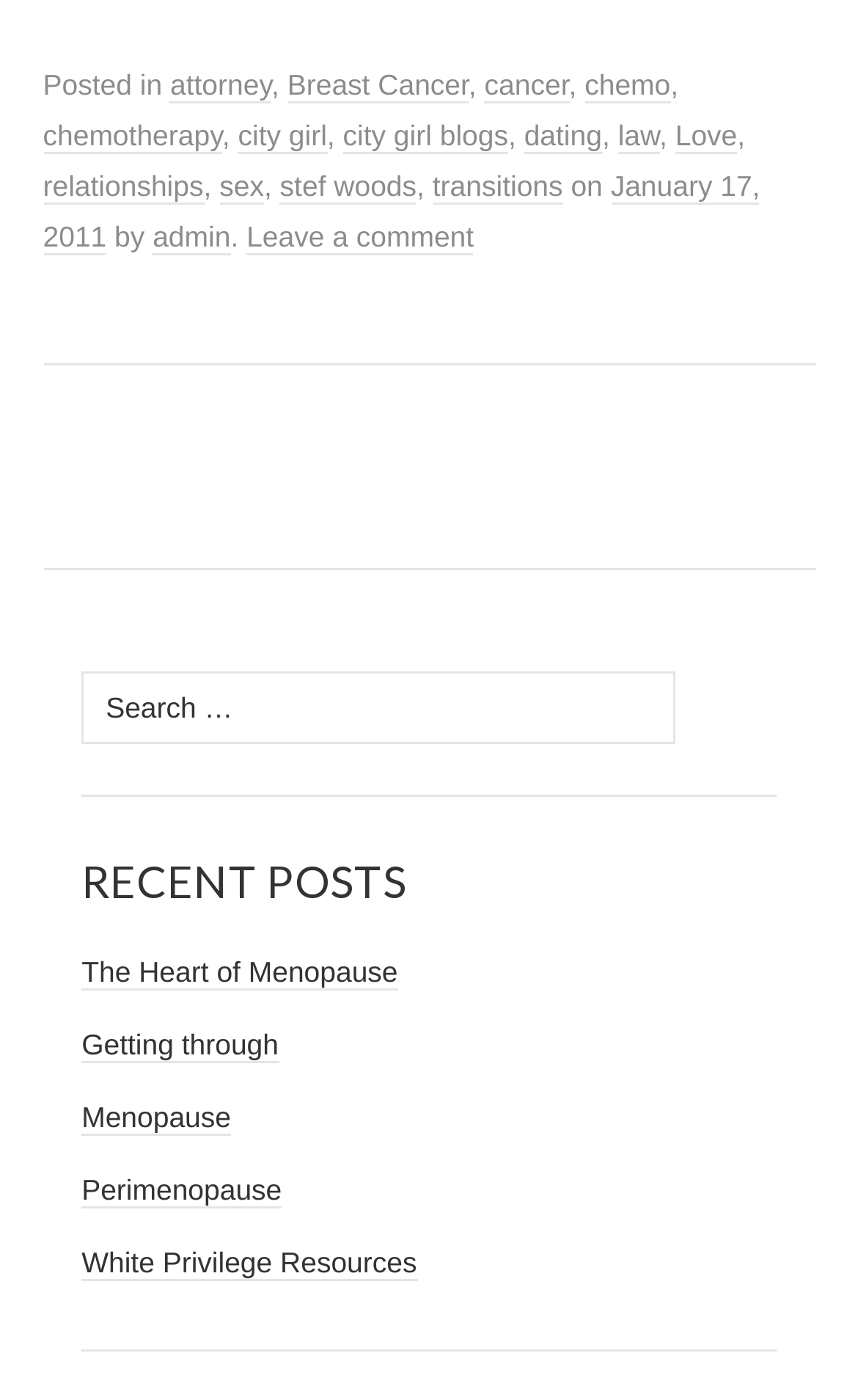What categories are listed in the footer?
Answer the question using a single word or phrase, according to the image.

attorney, Breast Cancer, etc.